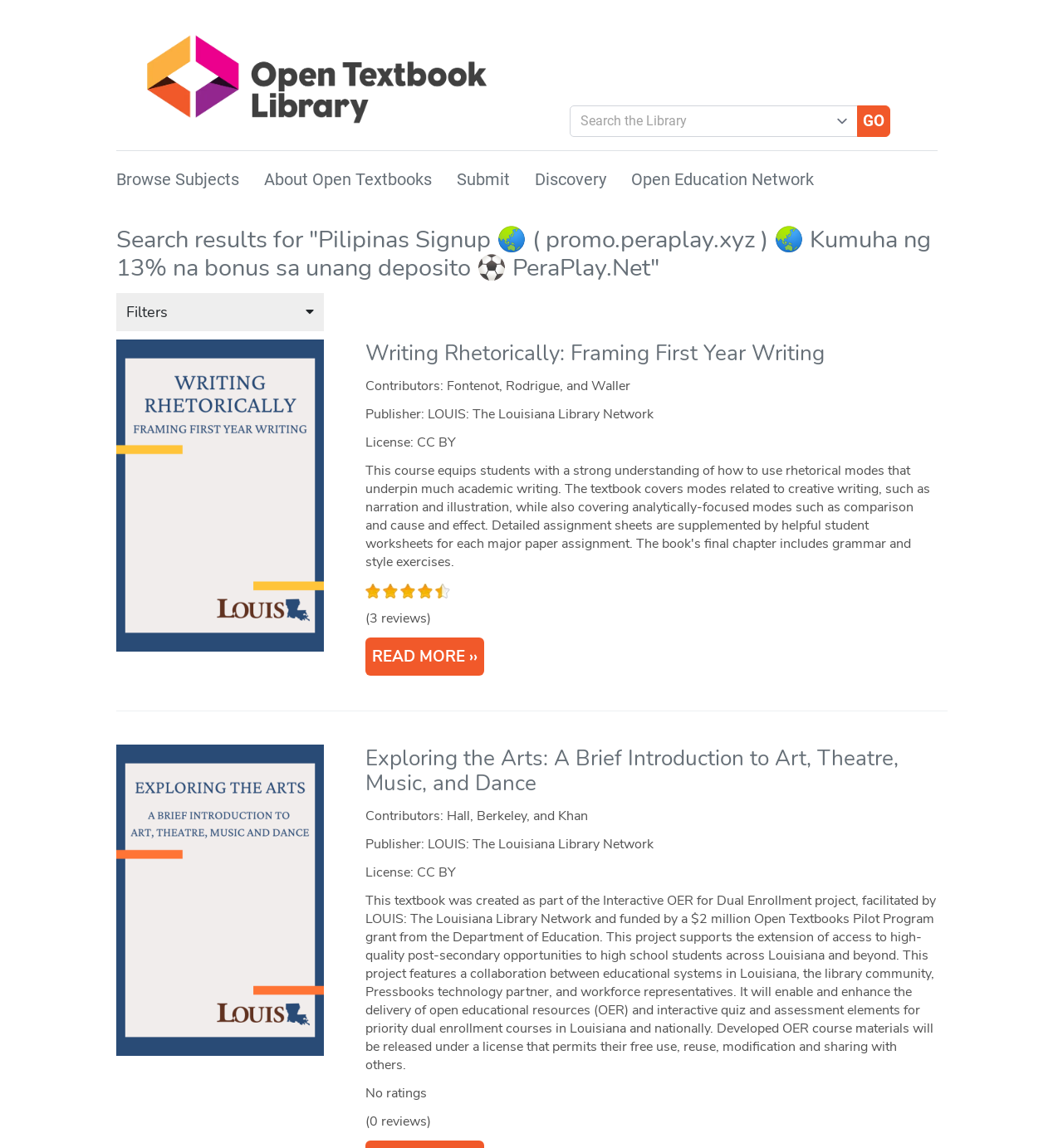What is the text of the webpage's headline?

Search results for "Pilipinas Signup 🌏 ( promo.peraplay.xyz ) 🌏 Kumuha ng 13% na bonus sa unang deposito ⚽ PeraPlay.Net"